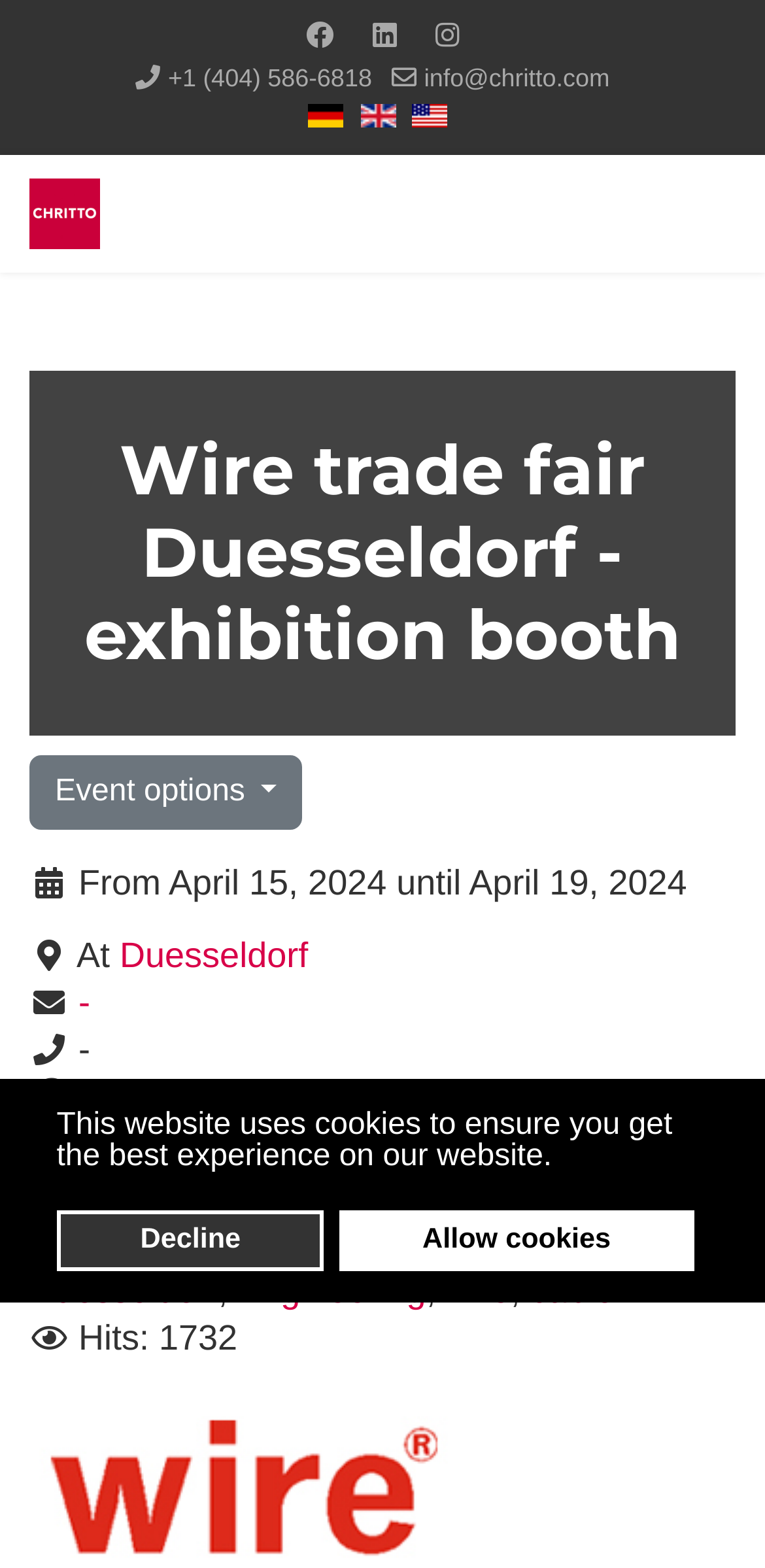What is the phone number?
From the details in the image, provide a complete and detailed answer to the question.

I found the answer by looking at the link '+1 (404) 586-6818' which is located at the top of the page.